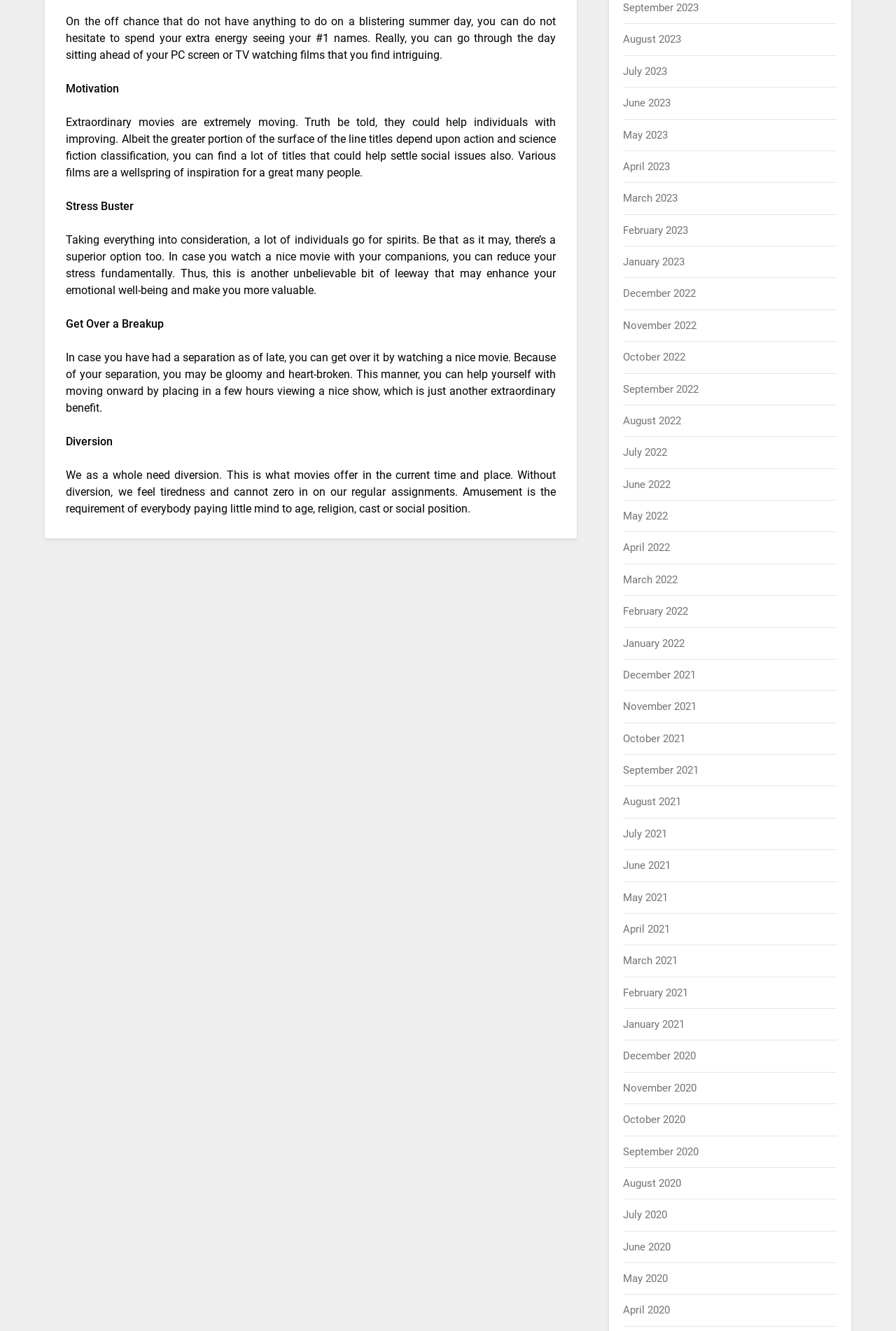Pinpoint the bounding box coordinates of the element to be clicked to execute the instruction: "Click on September 2023".

[0.696, 0.001, 0.78, 0.011]